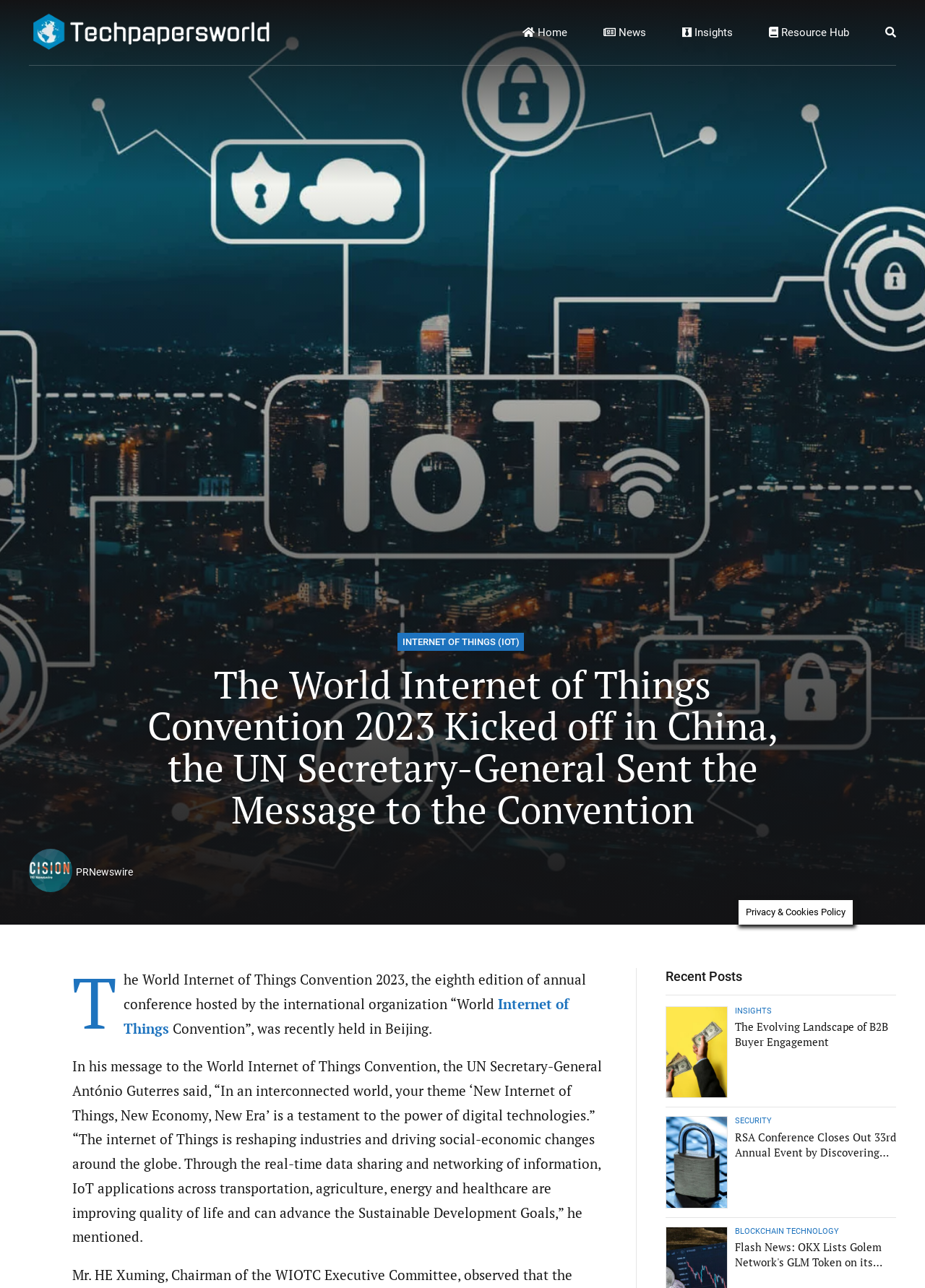From the element description All Other, predict the bounding box coordinates of the UI element. The coordinates must be specified in the format (top-left x, top-left y, bottom-right x, bottom-right y) and should be within the 0 to 1 range.

[0.746, 0.062, 0.918, 0.09]